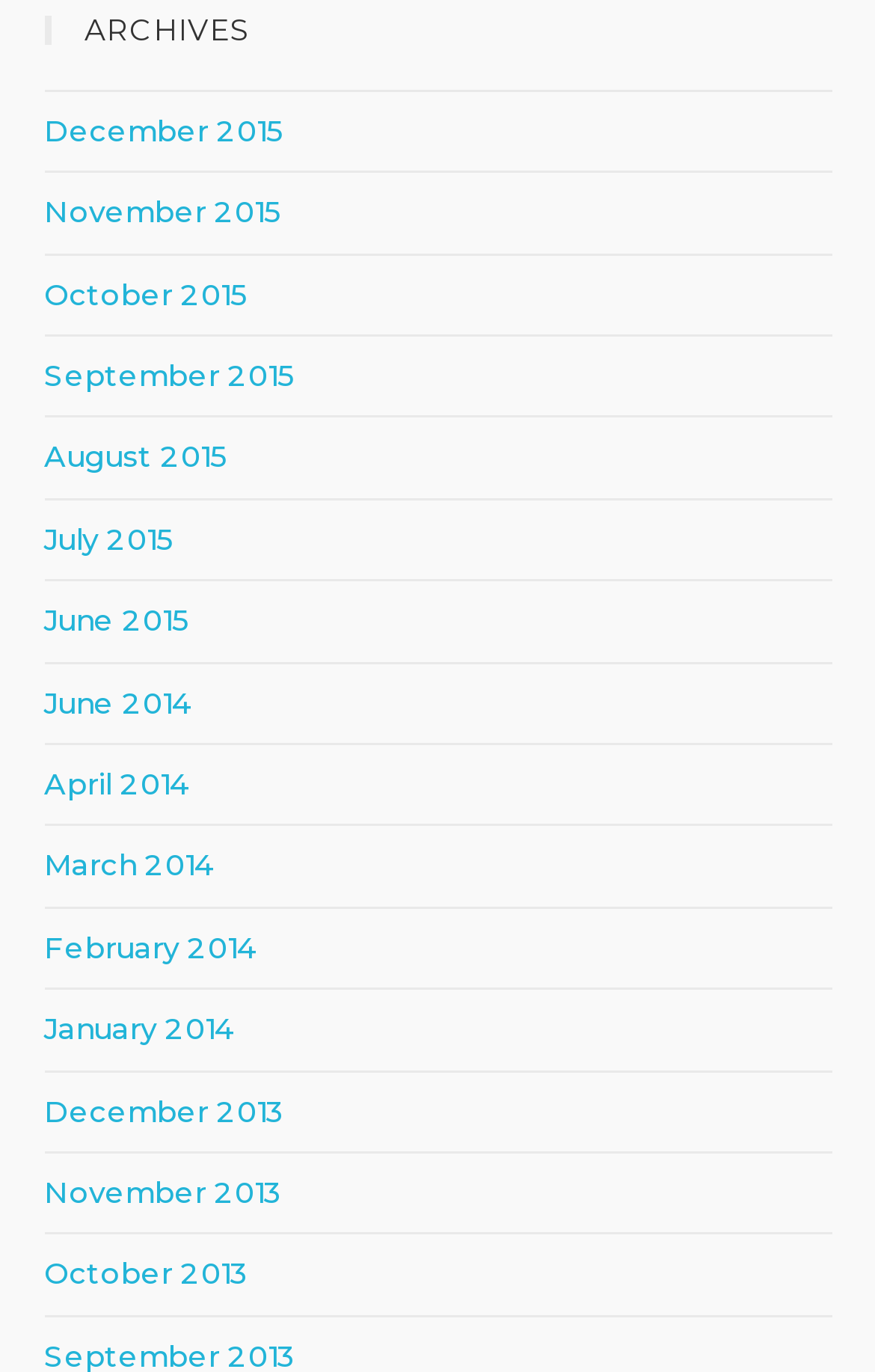How are the months organized on the webpage?
Refer to the image and give a detailed answer to the query.

By examining the list of links, I found that the months are organized in chronological order, with the latest months at the top and the earliest months at the bottom.